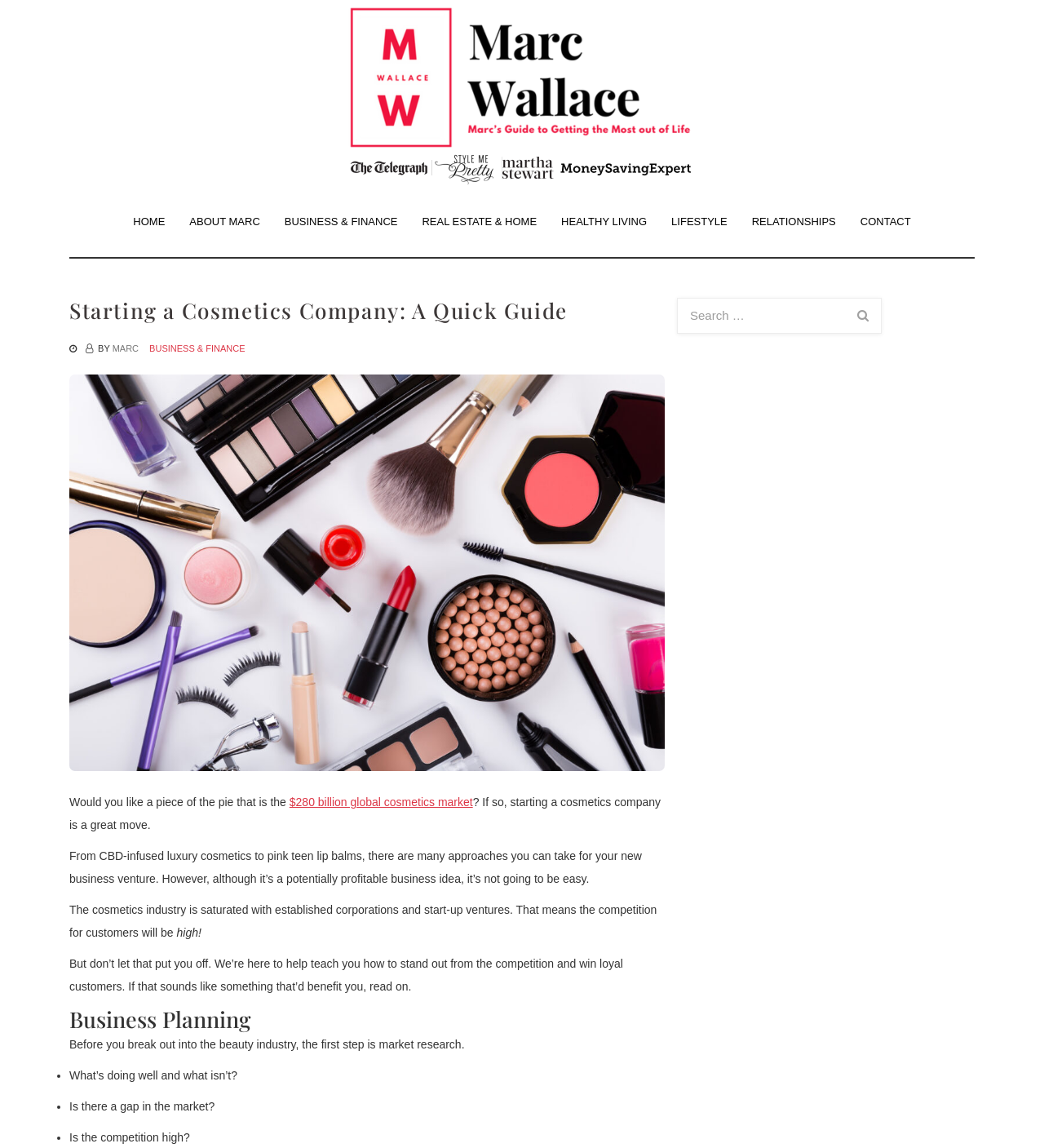Provide a one-word or short-phrase answer to the question:
What is the topic of the article?

Starting a Cosmetics Company